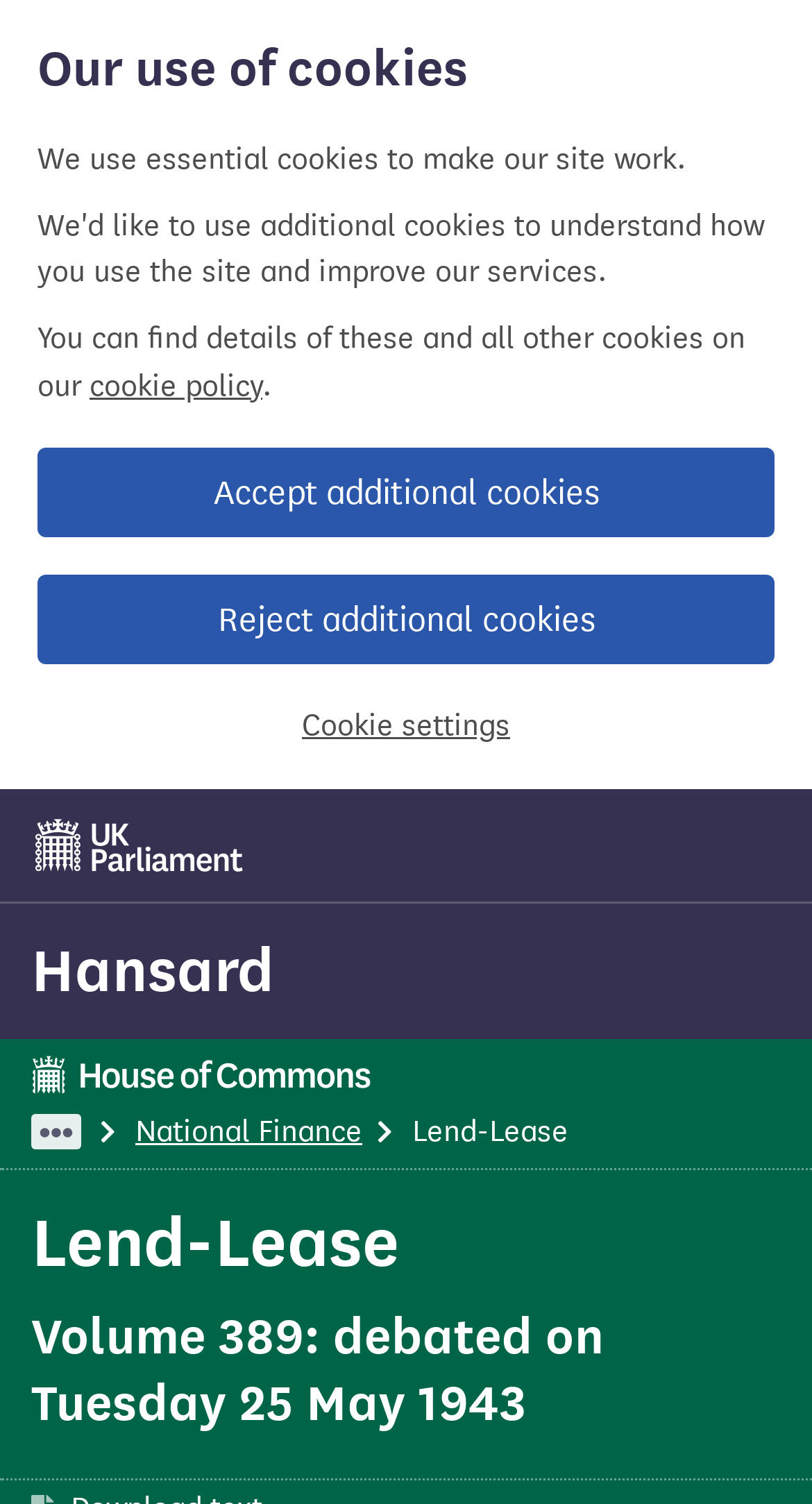What is the category of the Hansard record?
Can you provide an in-depth and detailed response to the question?

The category of the Hansard record can be determined by looking at the link 'National Finance' which is a sibling element of the listitem 'Lend-Lease'. This indicates that the webpage is displaying a Hansard record that falls under the category of National Finance.